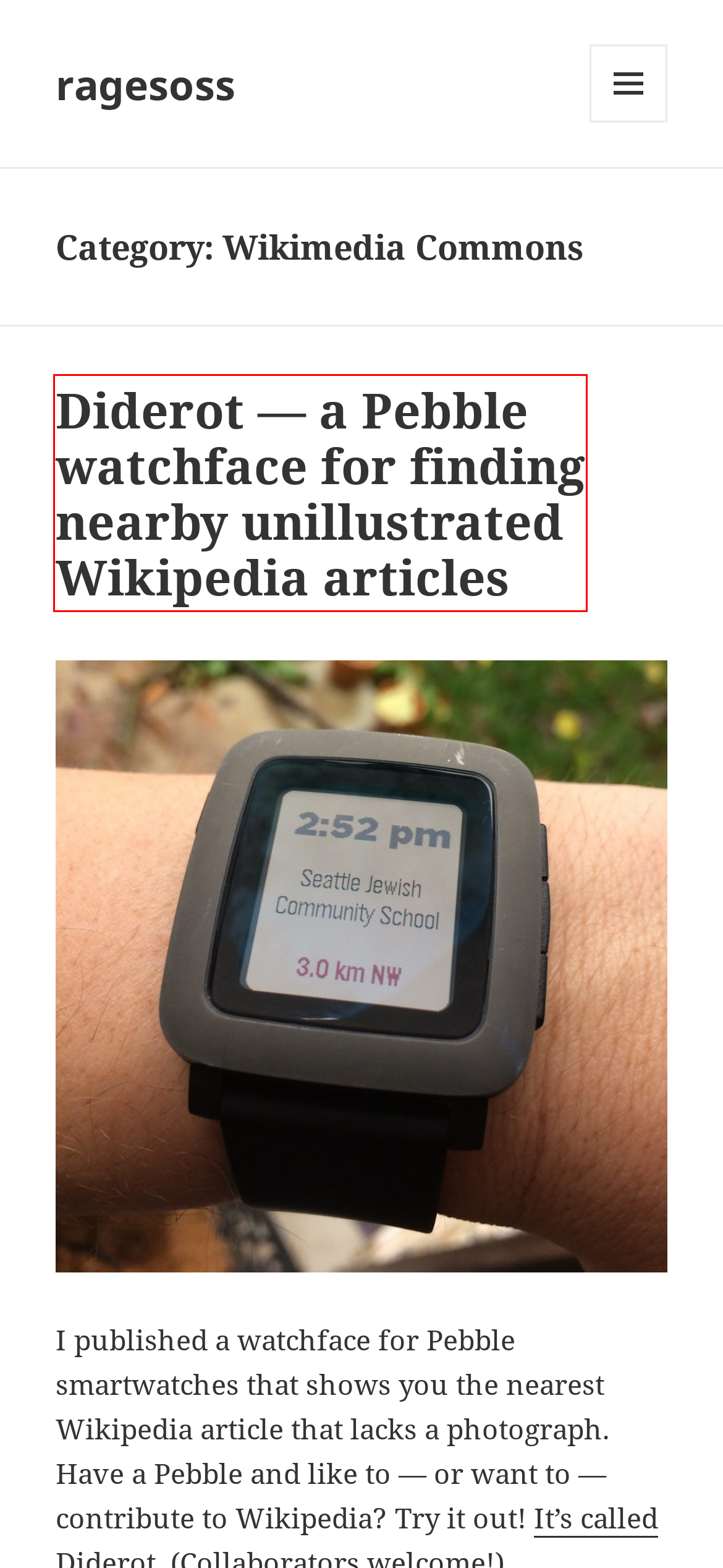Examine the screenshot of the webpage, noting the red bounding box around a UI element. Pick the webpage description that best matches the new page after the element in the red bounding box is clicked. Here are the candidates:
A. Calcium: The New Taste Sensation | Popular Science
B. ragesoss – assorted blogging by Sage Ross
C. How are your Wikimedia Commons photos being used elsewhere? – ragesoss
D. Homepage - Creative Commons
E. Flickr, Getty Images, and revoking CC licenses – ragesoss
F. Diderot — a Pebble watchface for finding nearby unillustrated Wikipedia articles – ragesoss
G. Dava Sobel | Author | LibraryThing
H. E.O. Wilson | Biography, Facts, & Writings | Britannica

F